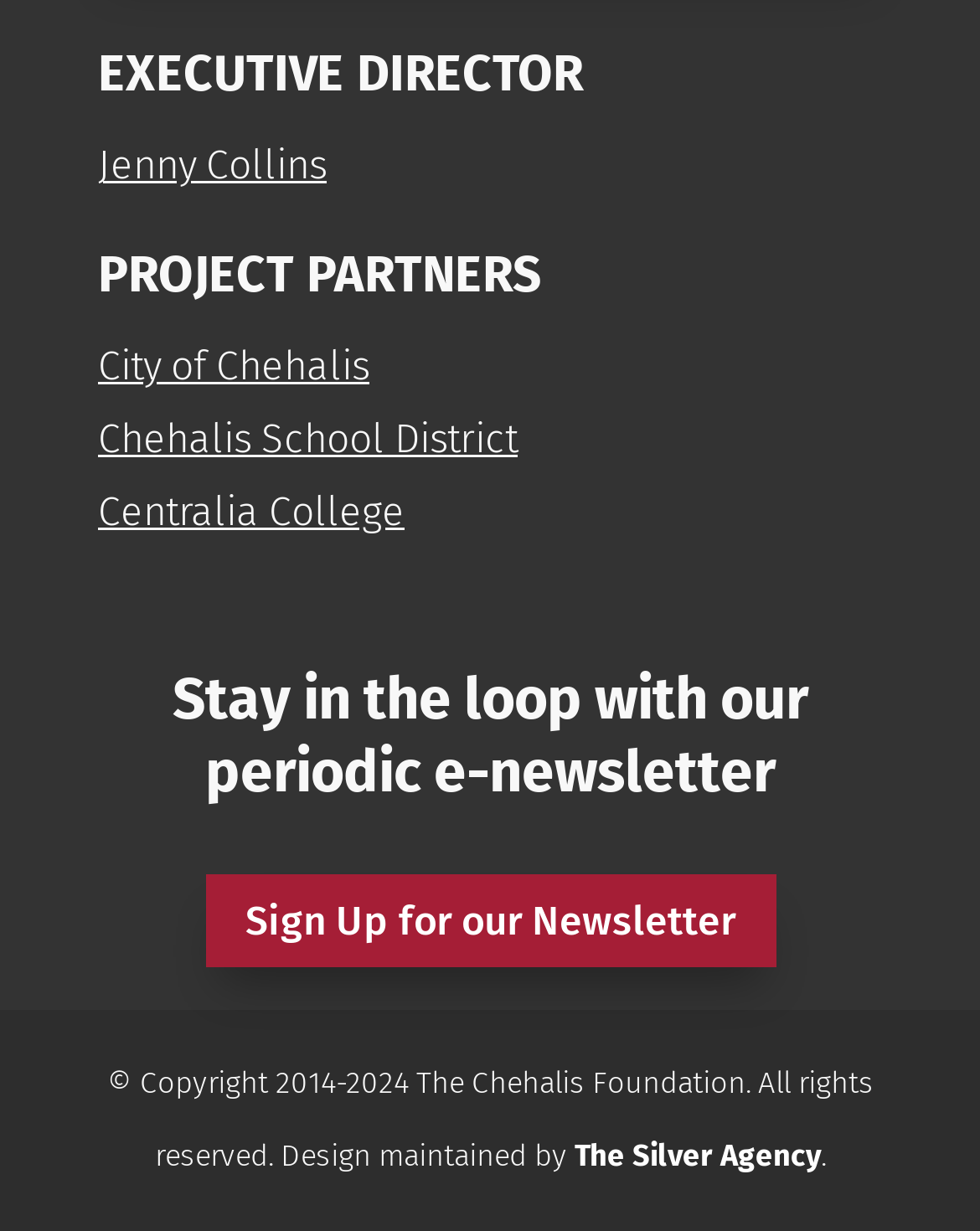Use one word or a short phrase to answer the question provided: 
What is the copyright year range of the website?

2014-2024